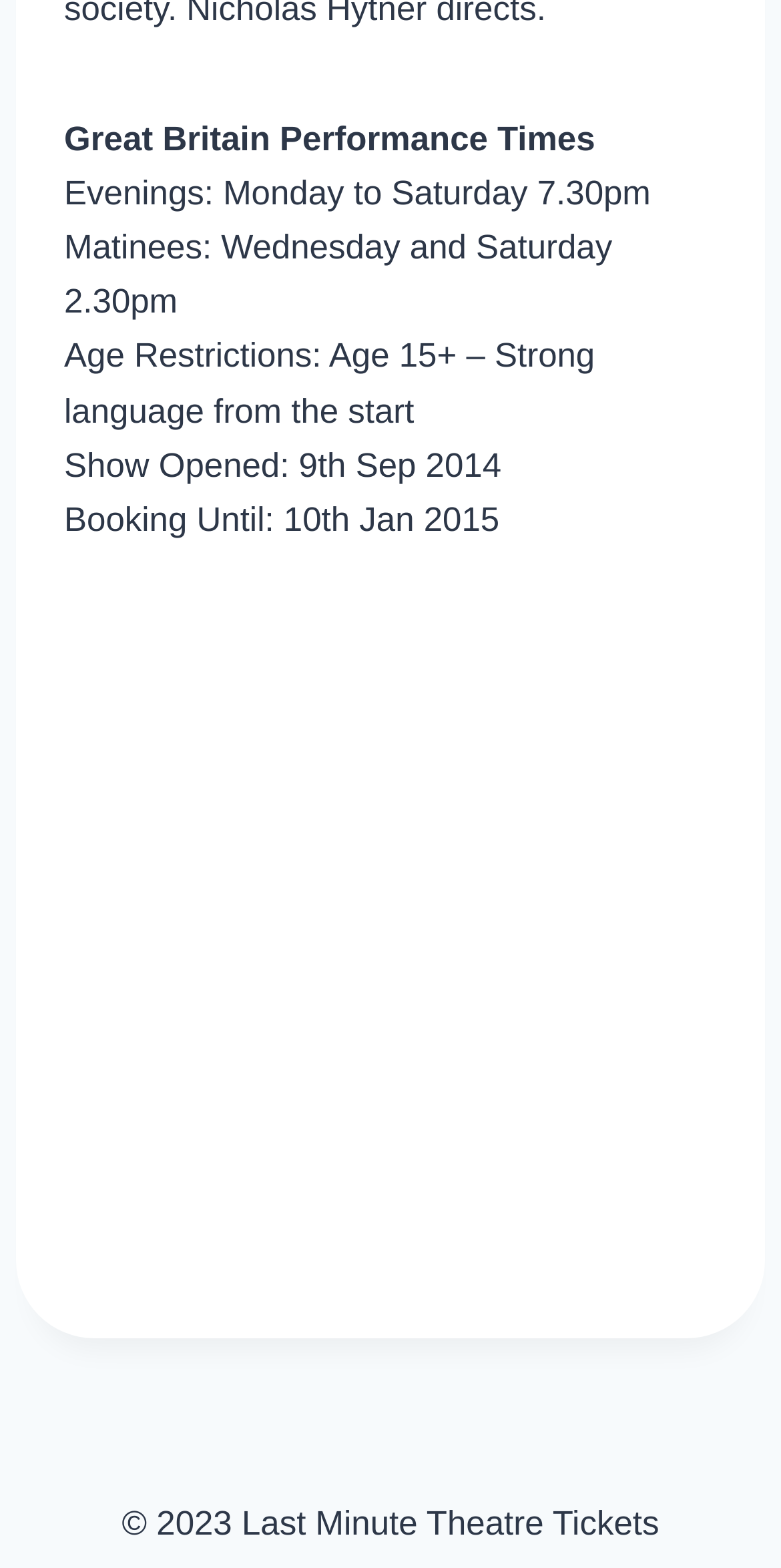Answer this question in one word or a short phrase: What is the age restriction for the show?

Age 15+